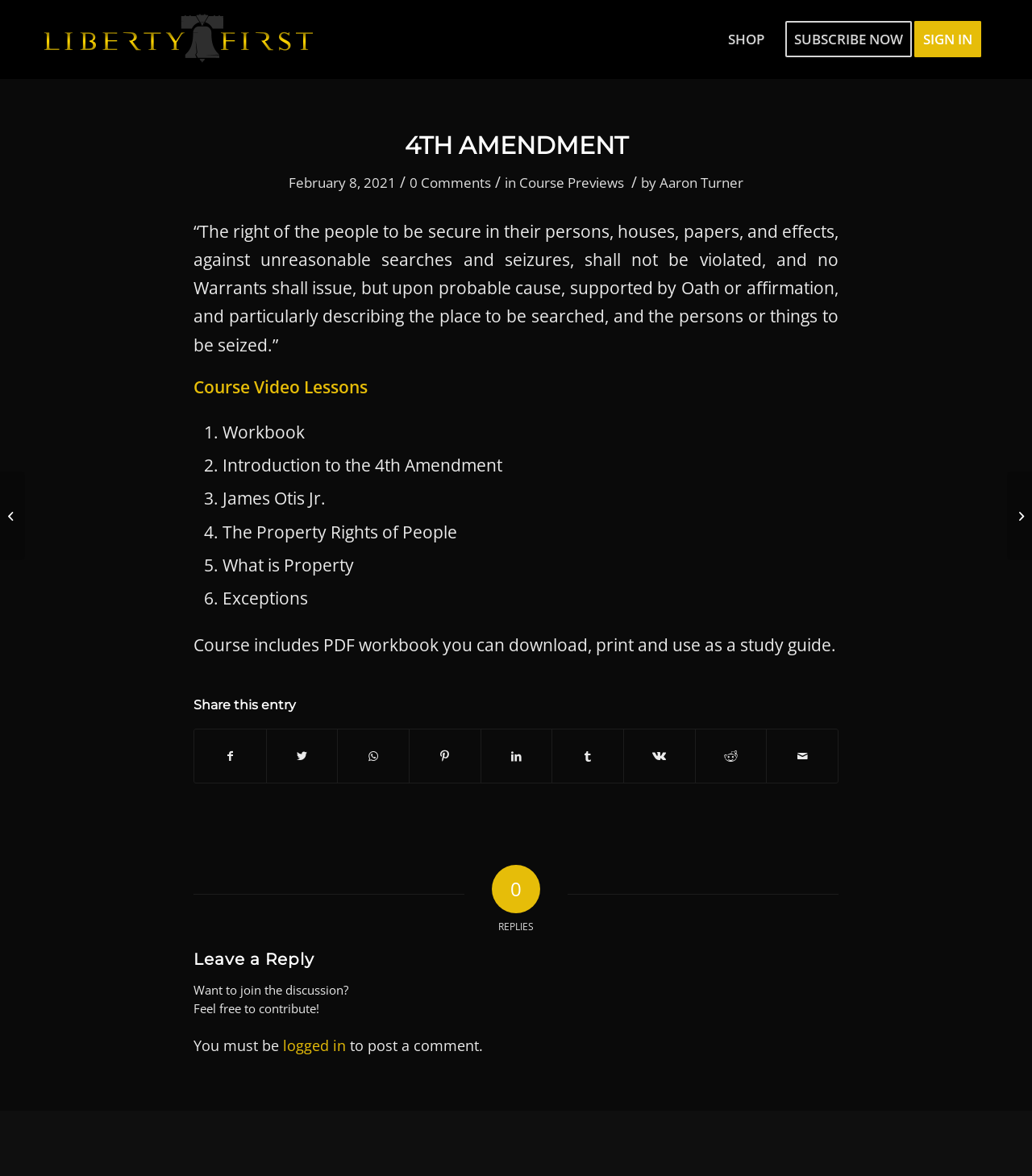Give a detailed account of the webpage, highlighting key information.

This webpage is about the 4th Amendment, specifically focusing on its content and course details. At the top, there is a navigation bar with links to "LFS", "SHOP", "SUBSCRIBE NOW", and "SIGN IN". Below the navigation bar, the main content area is divided into two sections. 

On the left side, there is a header section with the title "4TH AMENDMENT" and a time stamp "February 8, 2021". Below the title, there is a paragraph describing the 4th Amendment, which is a quote from the US Constitution. 

On the same left side, there is a list of course video lessons, including "Workbook", "Introduction to the 4th Amendment", "James Otis Jr.", "The Property Rights of People", "What is Property", and "Exceptions". 

Below the list, there is a note stating that the course includes a downloadable and printable PDF workbook. 

Further down, there is a "Share this entry" section with links to share the content on various social media platforms, including Facebook, Twitter, WhatsApp, Pinterest, LinkedIn, Tumblr, Vk, Reddit, and email. 

On the right side, there is a section for leaving a reply or comment. It includes a heading "Leave a Reply" and a text encouraging users to join the discussion. 

At the very bottom, there are two links to related topics: "Religious Liberty" on the left and "2nd Amendment – The Right to Keep and Bear Arms" on the right.